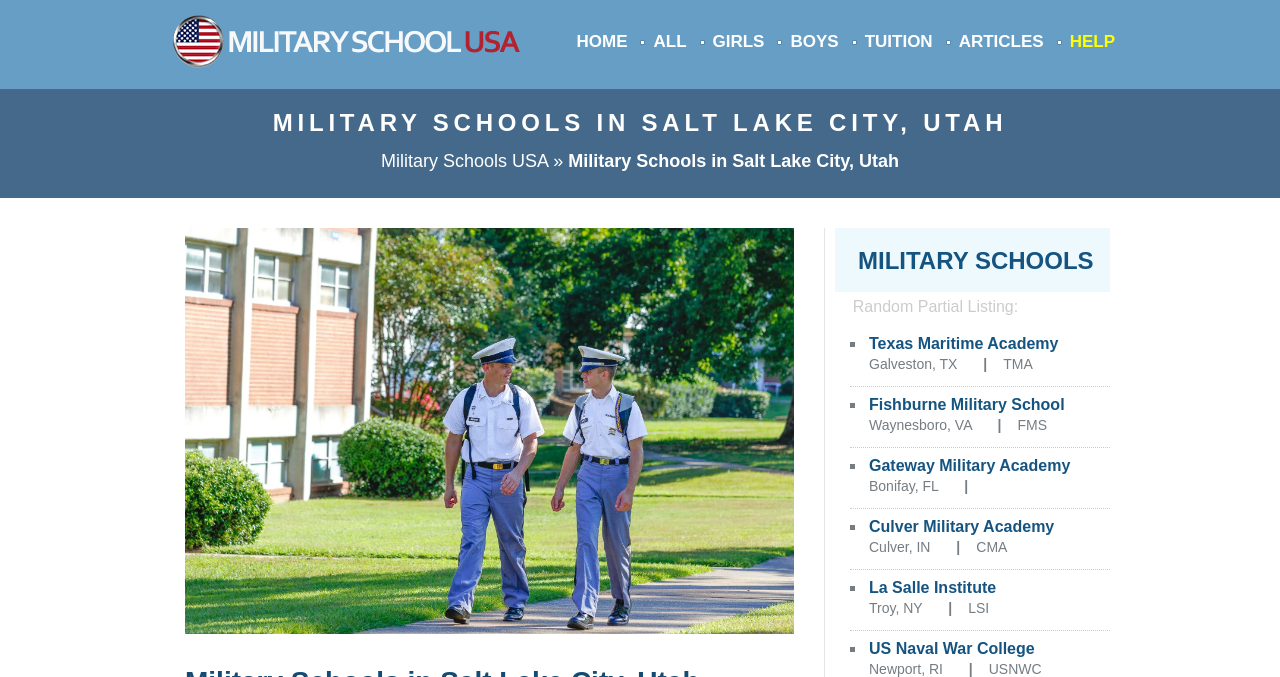Show the bounding box coordinates of the region that should be clicked to follow the instruction: "Learn more about 'Fishburne Military School'."

[0.679, 0.582, 0.867, 0.613]